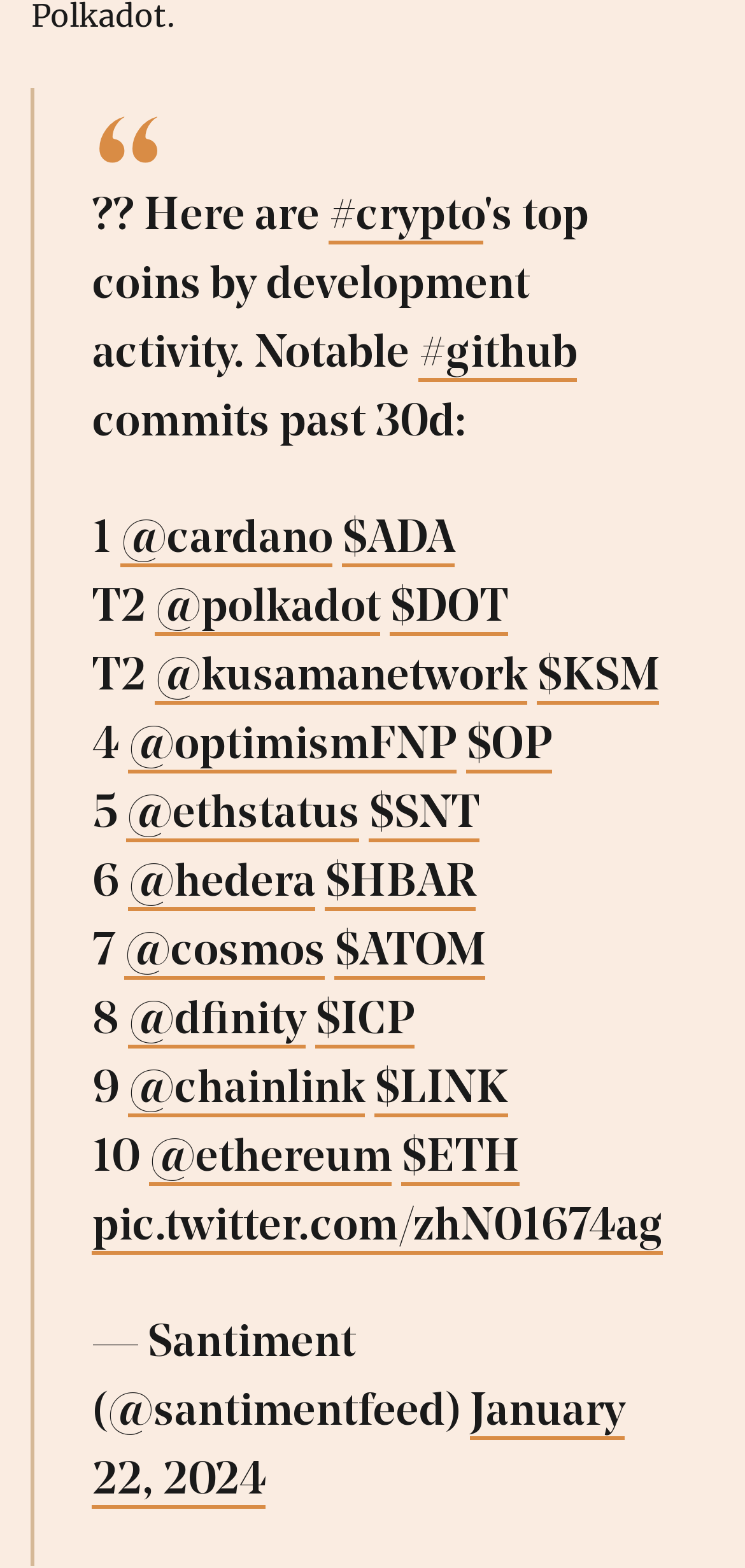What is the date of the tweet?
Using the information from the image, answer the question thoroughly.

The date of the tweet can be found at the bottom of the tweet, where it says 'January 22, 2024'.